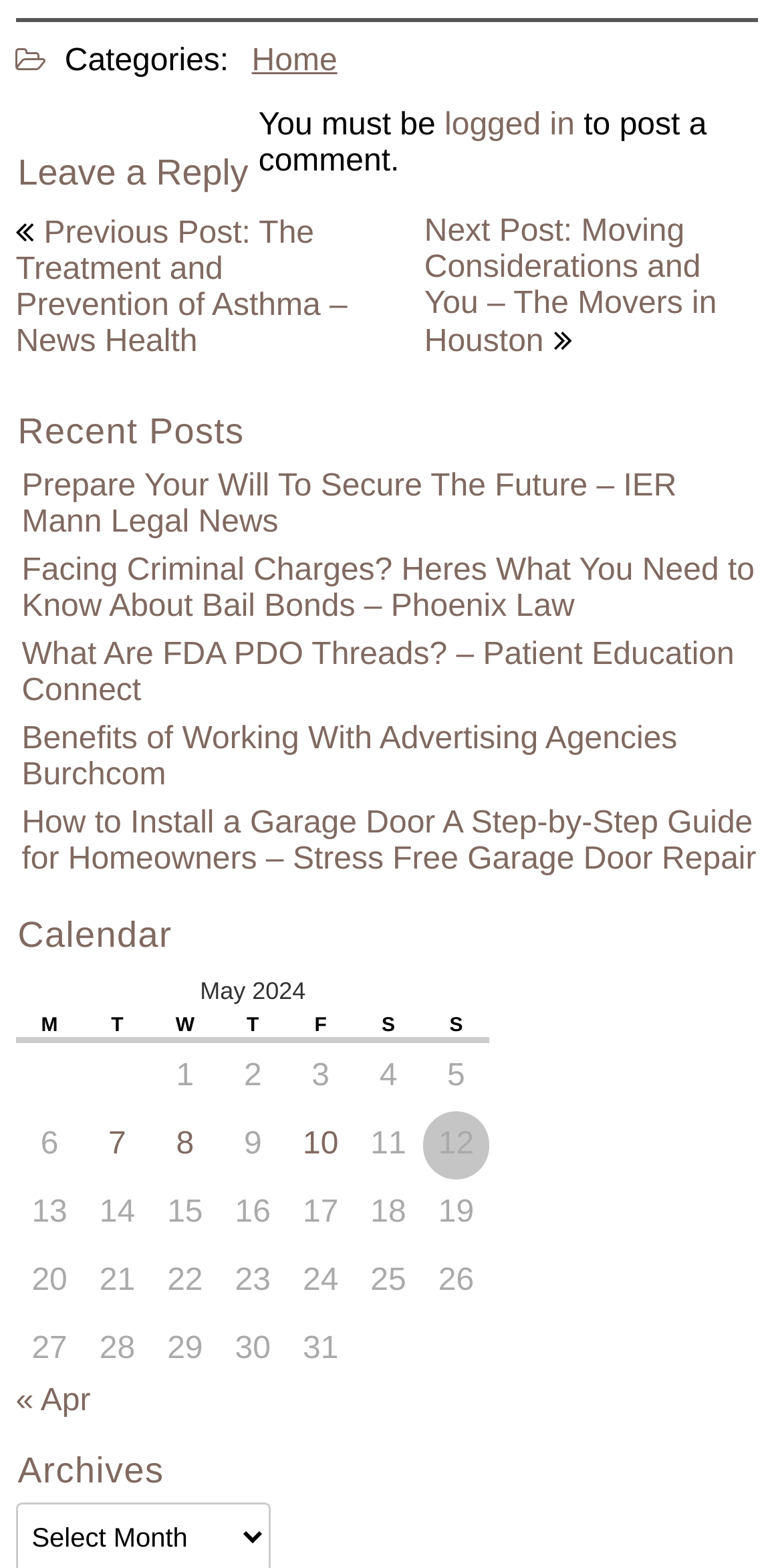Find the bounding box coordinates of the area that needs to be clicked in order to achieve the following instruction: "View 'Archives'". The coordinates should be specified as four float numbers between 0 and 1, i.e., [left, top, right, bottom].

[0.02, 0.925, 0.223, 0.953]